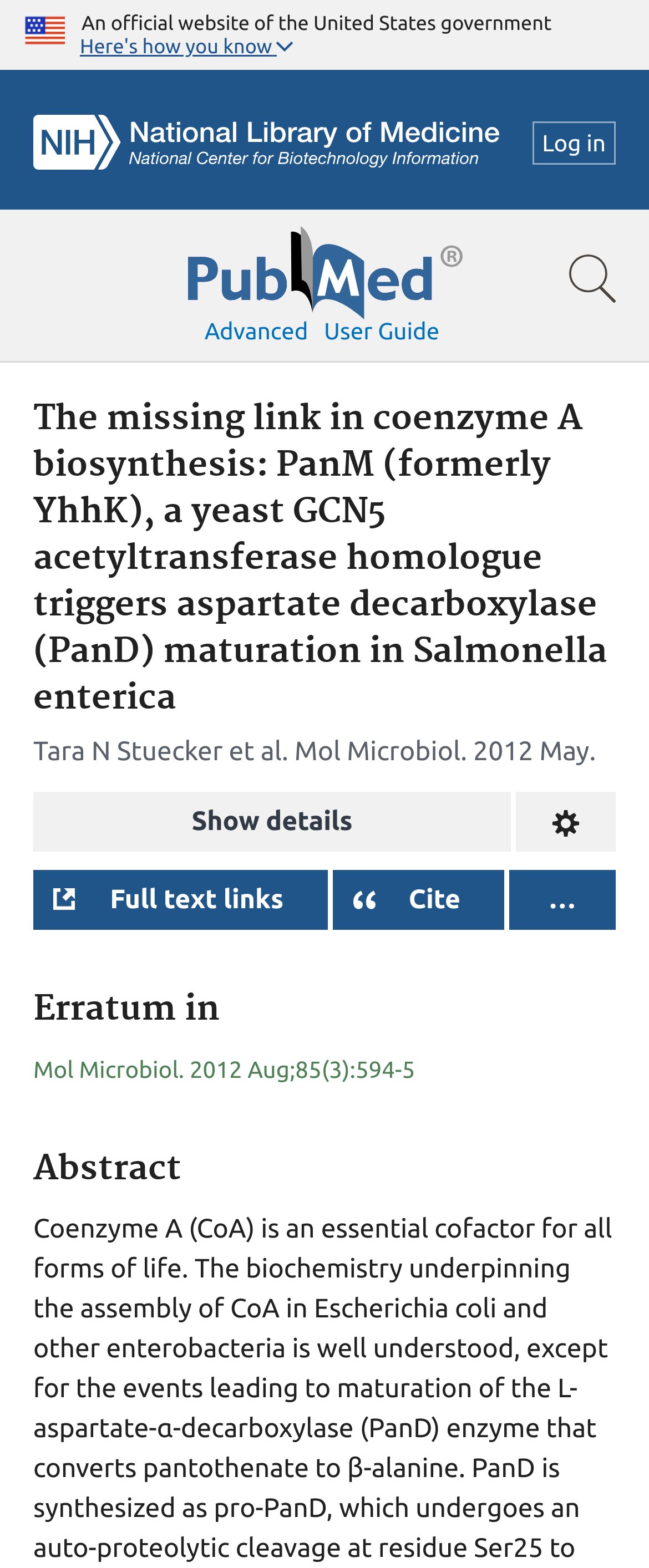Pinpoint the bounding box coordinates for the area that should be clicked to perform the following instruction: "Sign up".

None